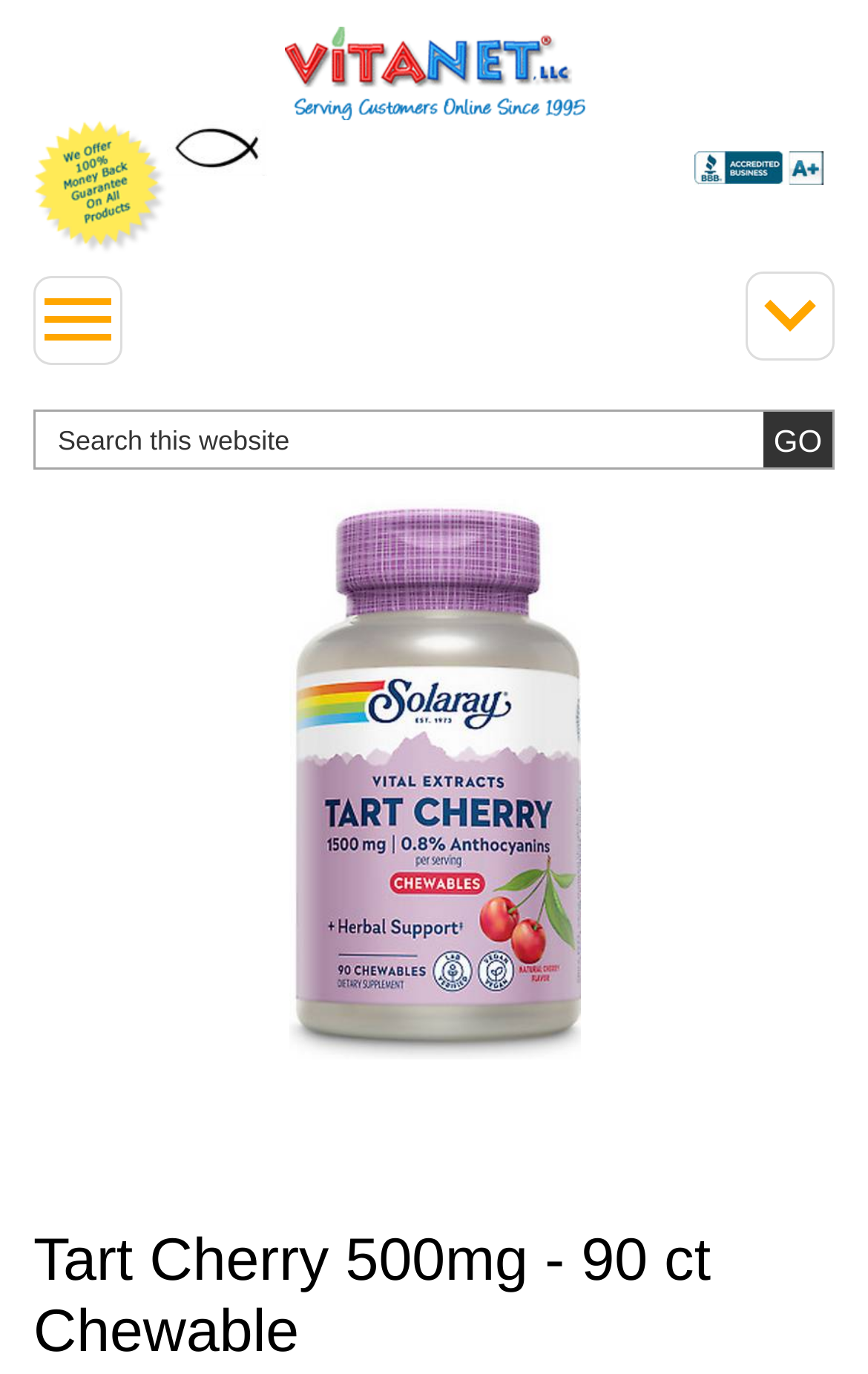Provide an in-depth caption for the contents of the webpage.

The webpage is about a product called Tart Cherry 500mg 90 ct Chewable from Solaray, and it appears to be an e-commerce page. At the top, there is a link to VitaNet, LLC, which is the company serving customers online since 1995. Next to it, there is a link highlighting a 100% money-back guarantee on all products. 

To the right of these links, there is an image with the text "John 3:16". Below this image, there is a drop-down menu on the right side. On the left side, there is another drop-down menu. 

In the middle of the page, there is a search bar with a text box and a search button. The search button has the text "GO" on it. 

Below the search bar, there is a section dedicated to the product. It has a link to the product, which is accompanied by an image of the product. The product's name, "Tart Cherry 500mg - 90 ct Chewable", is displayed as a heading at the bottom of the page. 

On the top-right corner, there is an image indicating that the business is BBB-accredited.